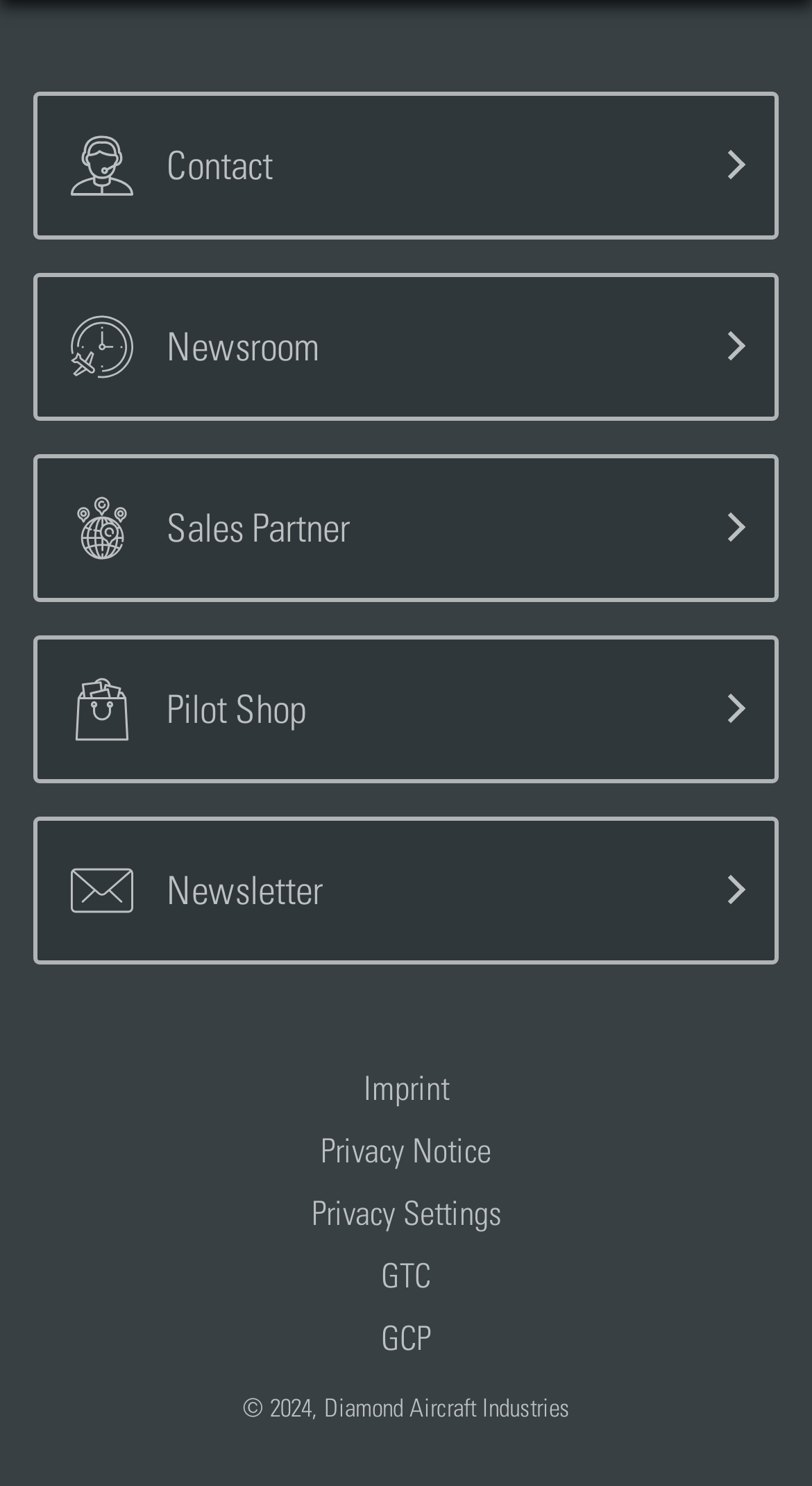Can you provide the bounding box coordinates for the element that should be clicked to implement the instruction: "read the article 'The Ultimate Guide to The Art of Scheduling and How it Affects Your Productivity'"?

None